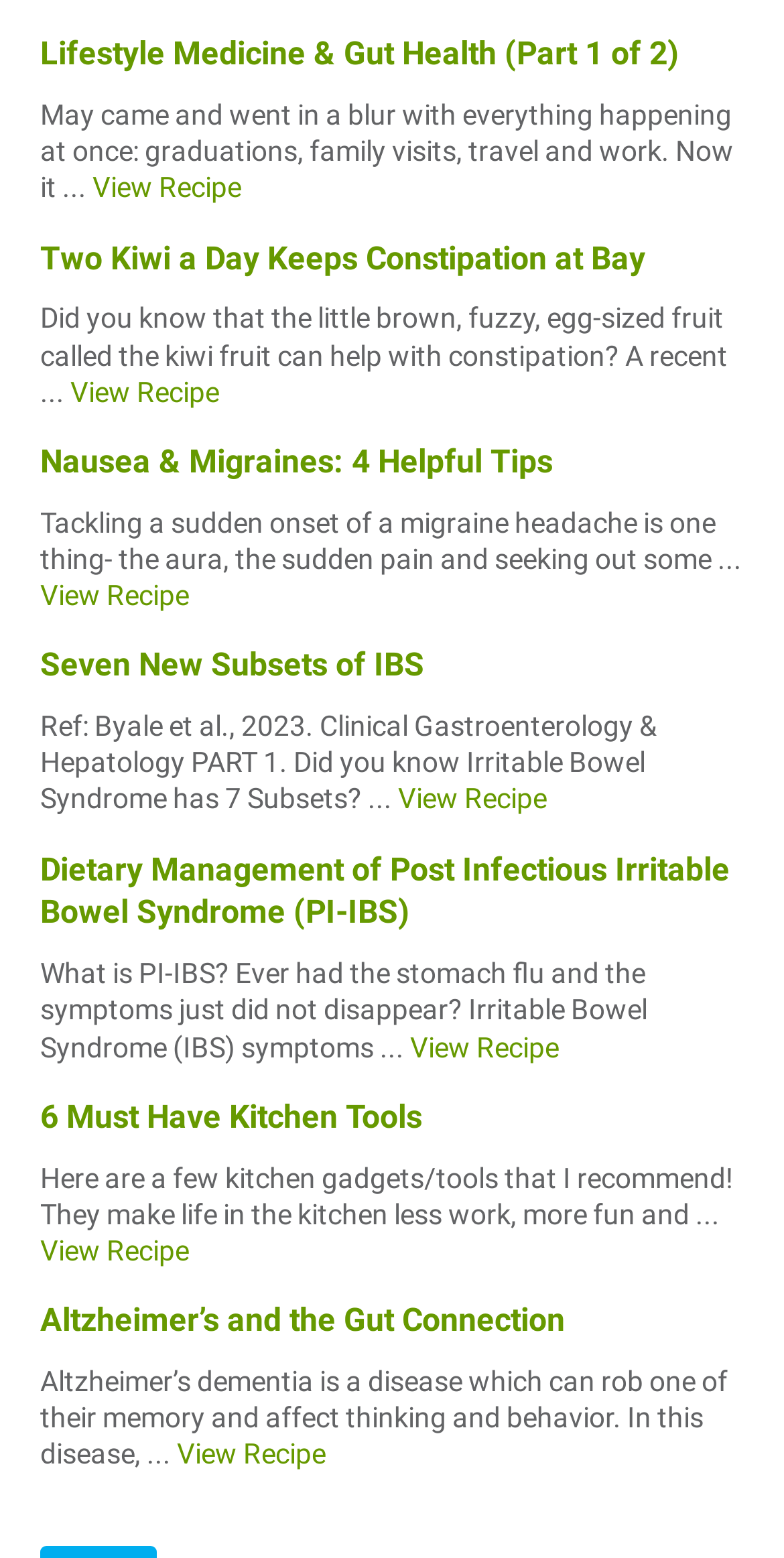Find the bounding box of the UI element described as follows: "View Recipe".

[0.523, 0.661, 0.713, 0.682]